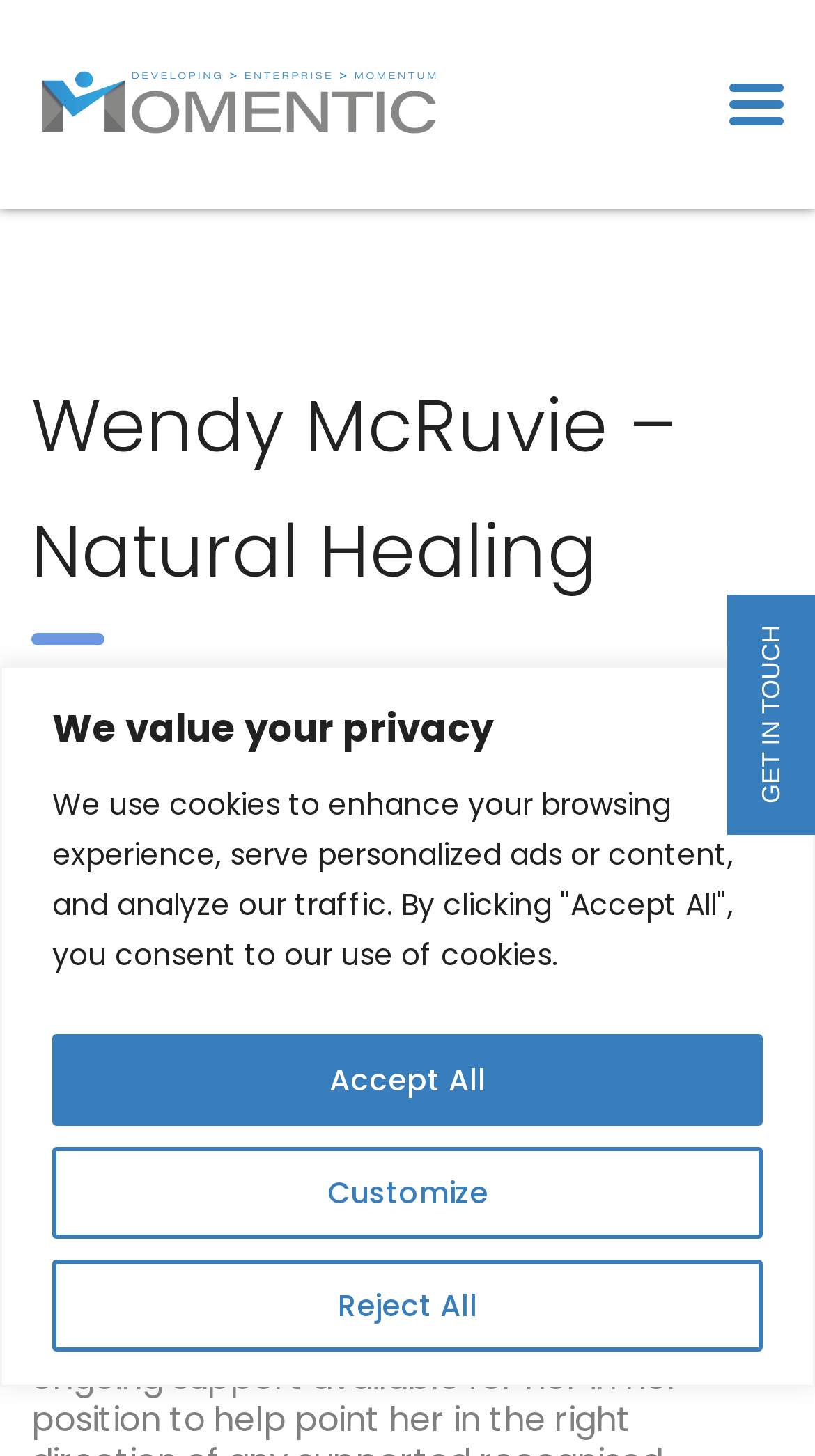Using the description "alt="Momentic"", predict the bounding box of the relevant HTML element.

[0.038, 0.043, 0.551, 0.1]